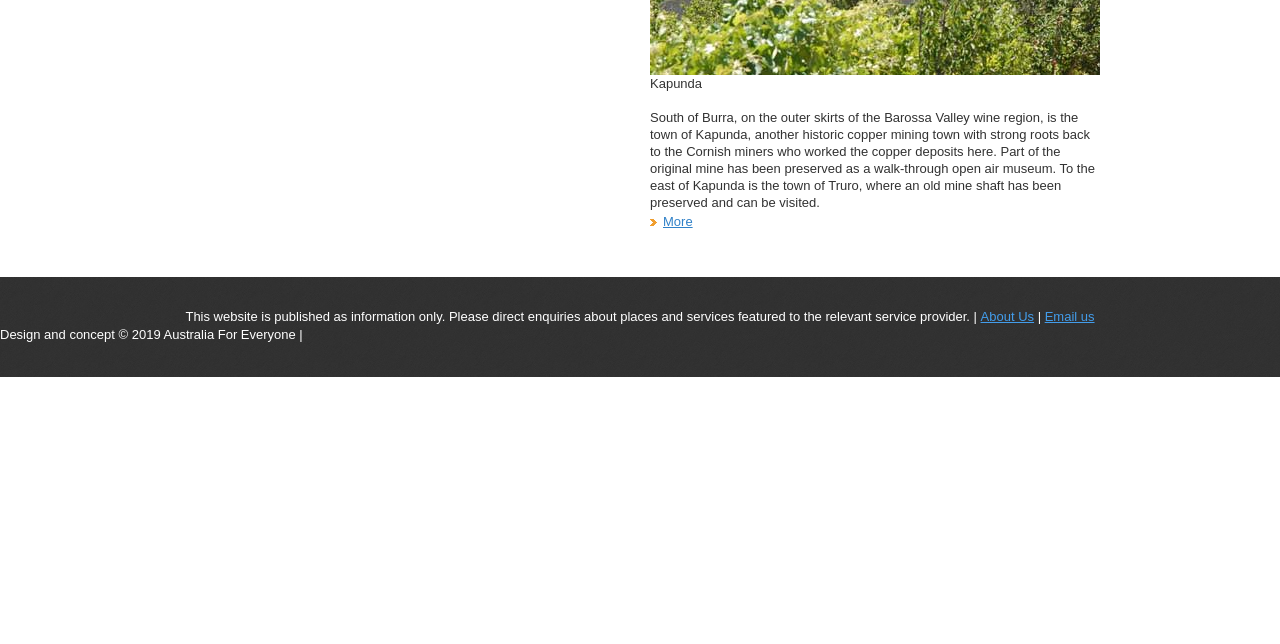Who owns the design and concept of the website?
Look at the image and answer the question using a single word or phrase.

Australia For Everyone